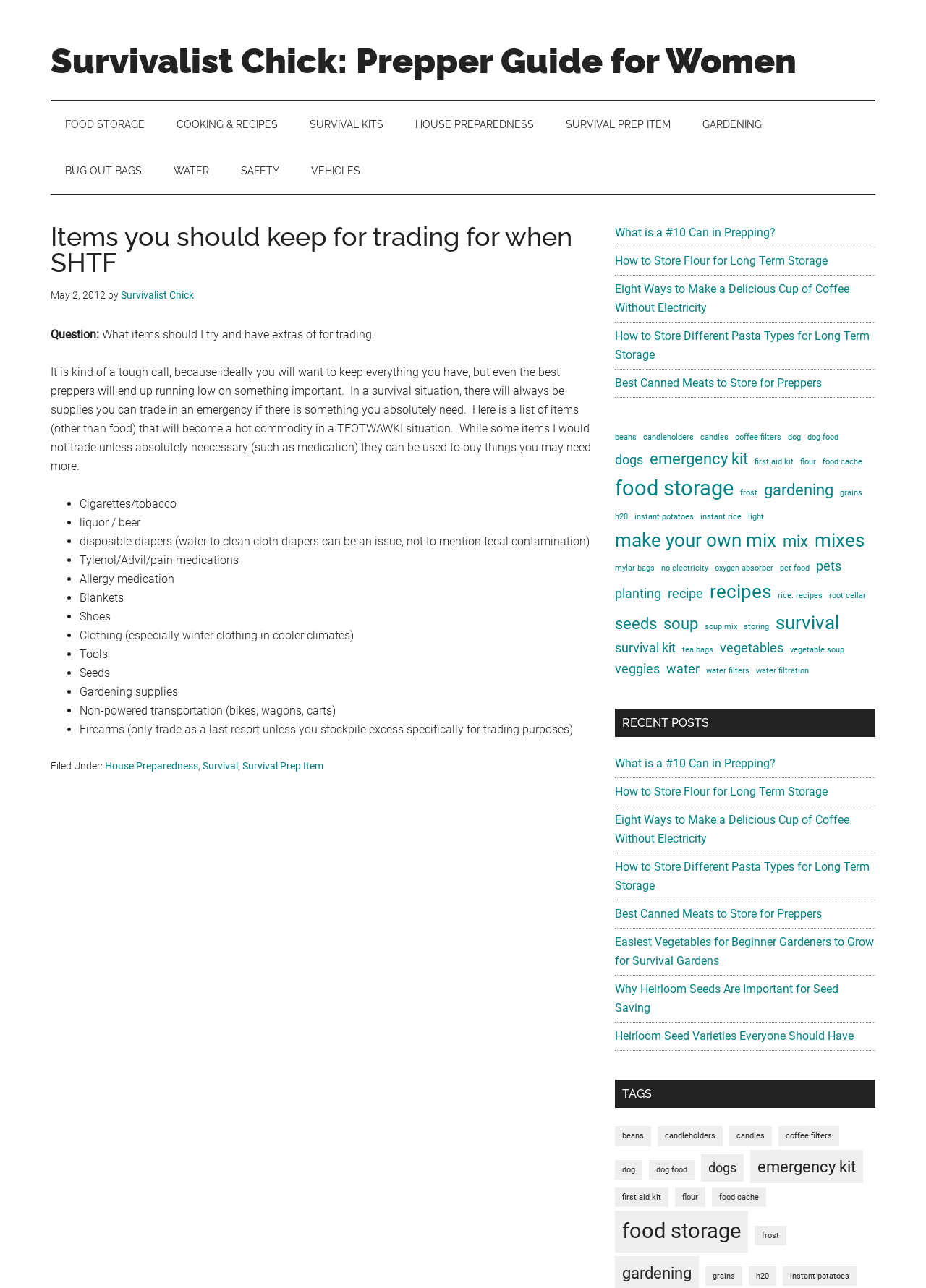Please determine the main heading text of this webpage.

Items you should keep for trading for when SHTF